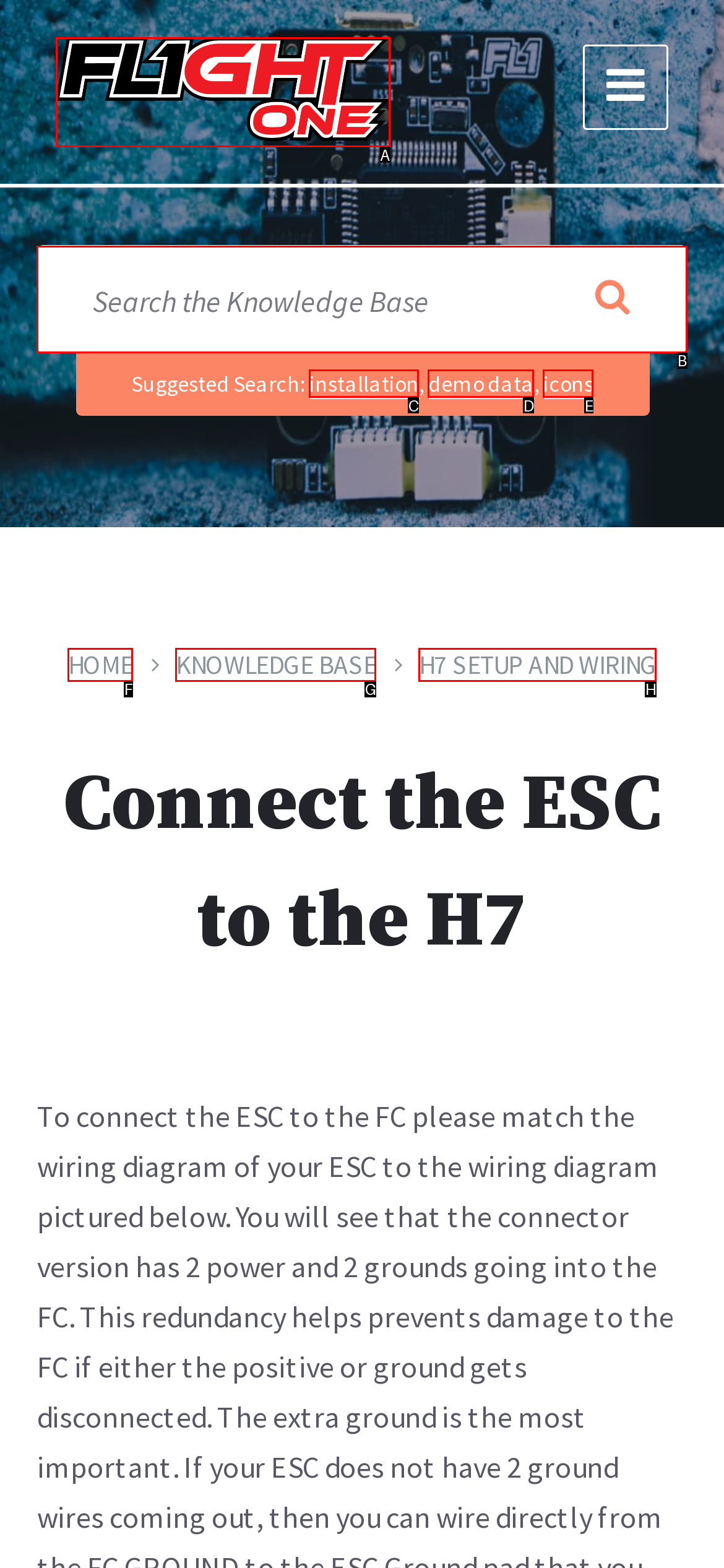Identify the correct option to click in order to accomplish the task: Search the Knowledge Base Provide your answer with the letter of the selected choice.

B